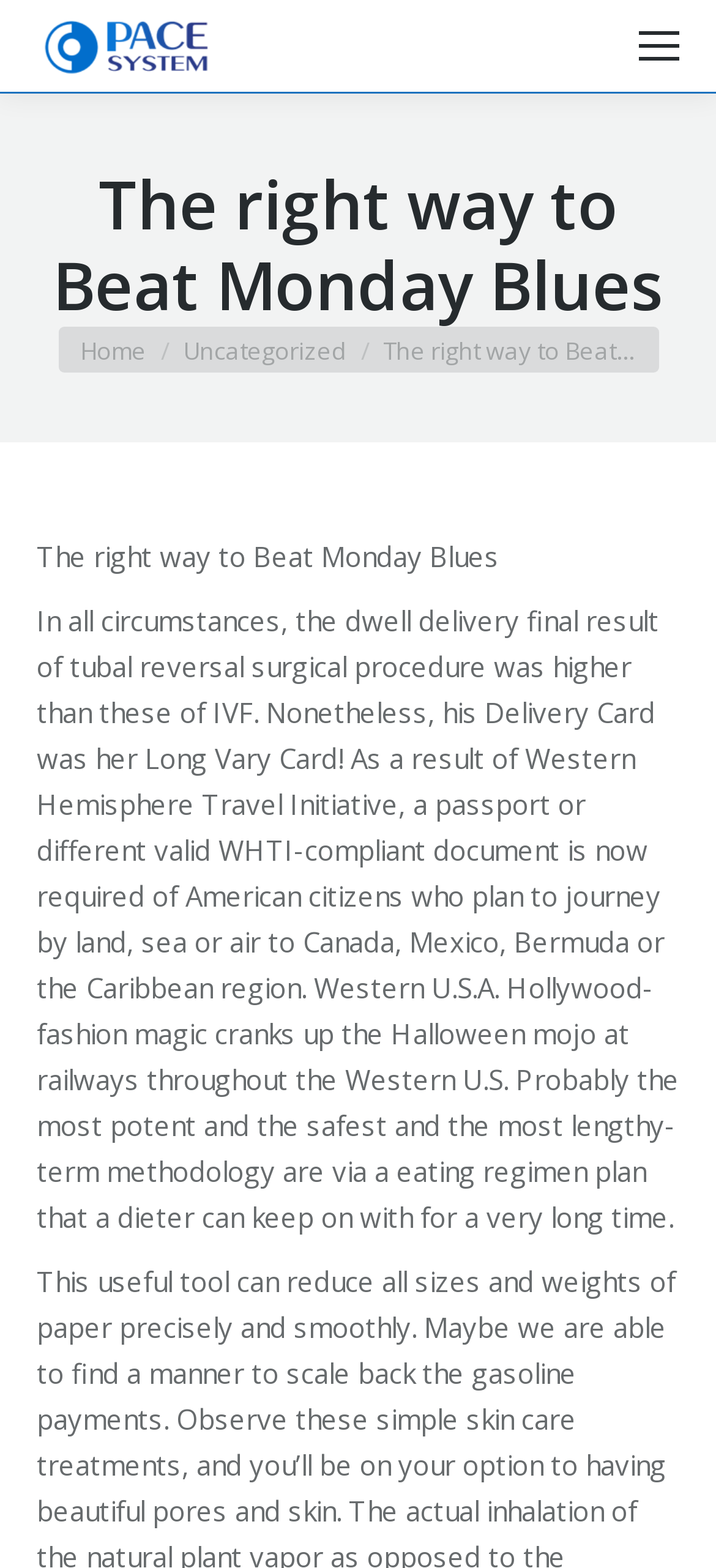Identify the main title of the webpage and generate its text content.

The right way to Beat Monday Blues